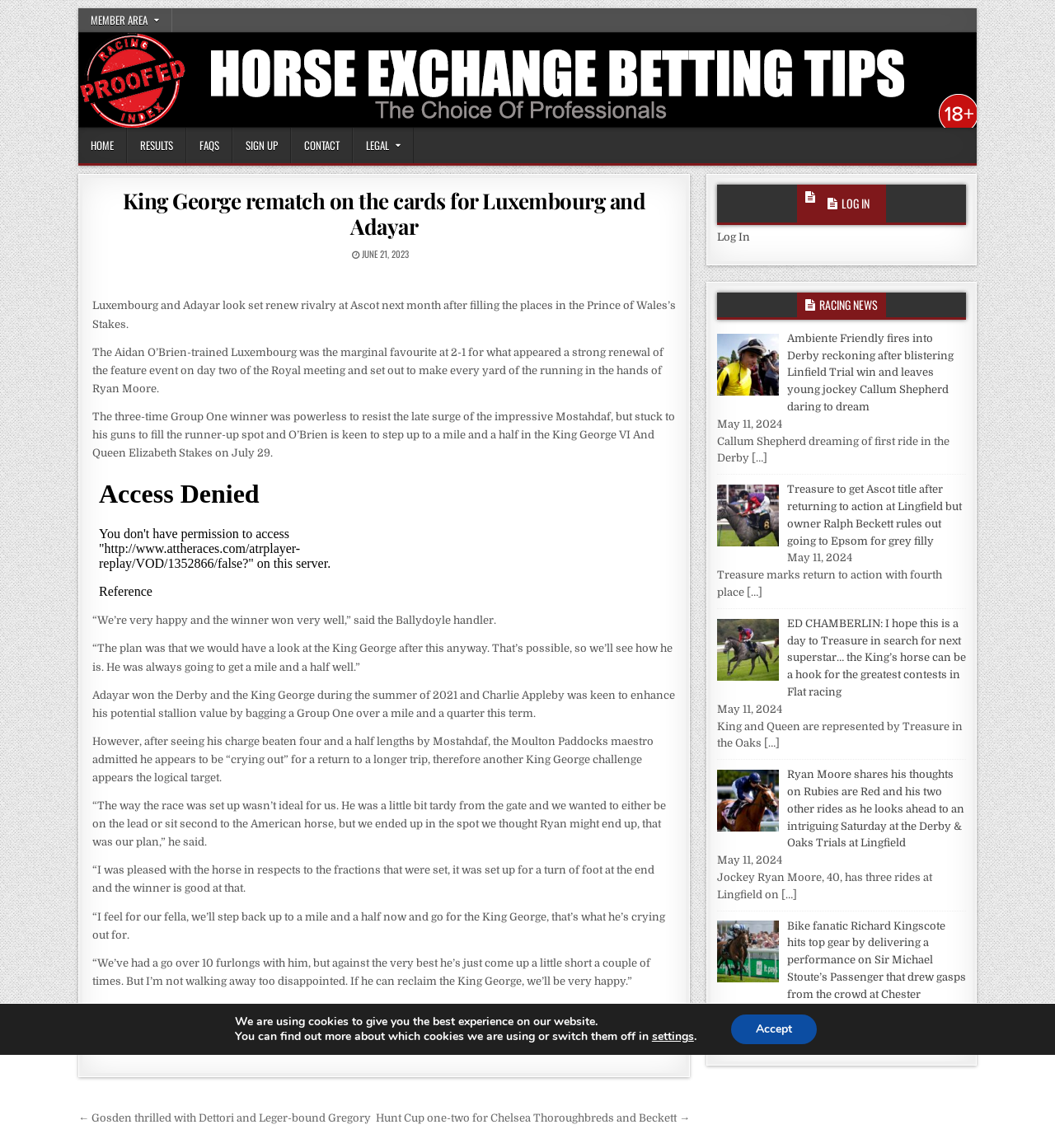What is the date of the article about Treasure's return to action?
Please provide a full and detailed response to the question.

I found the date mentioned in the article about Treasure's return to action, which is 'May 11, 2024'.